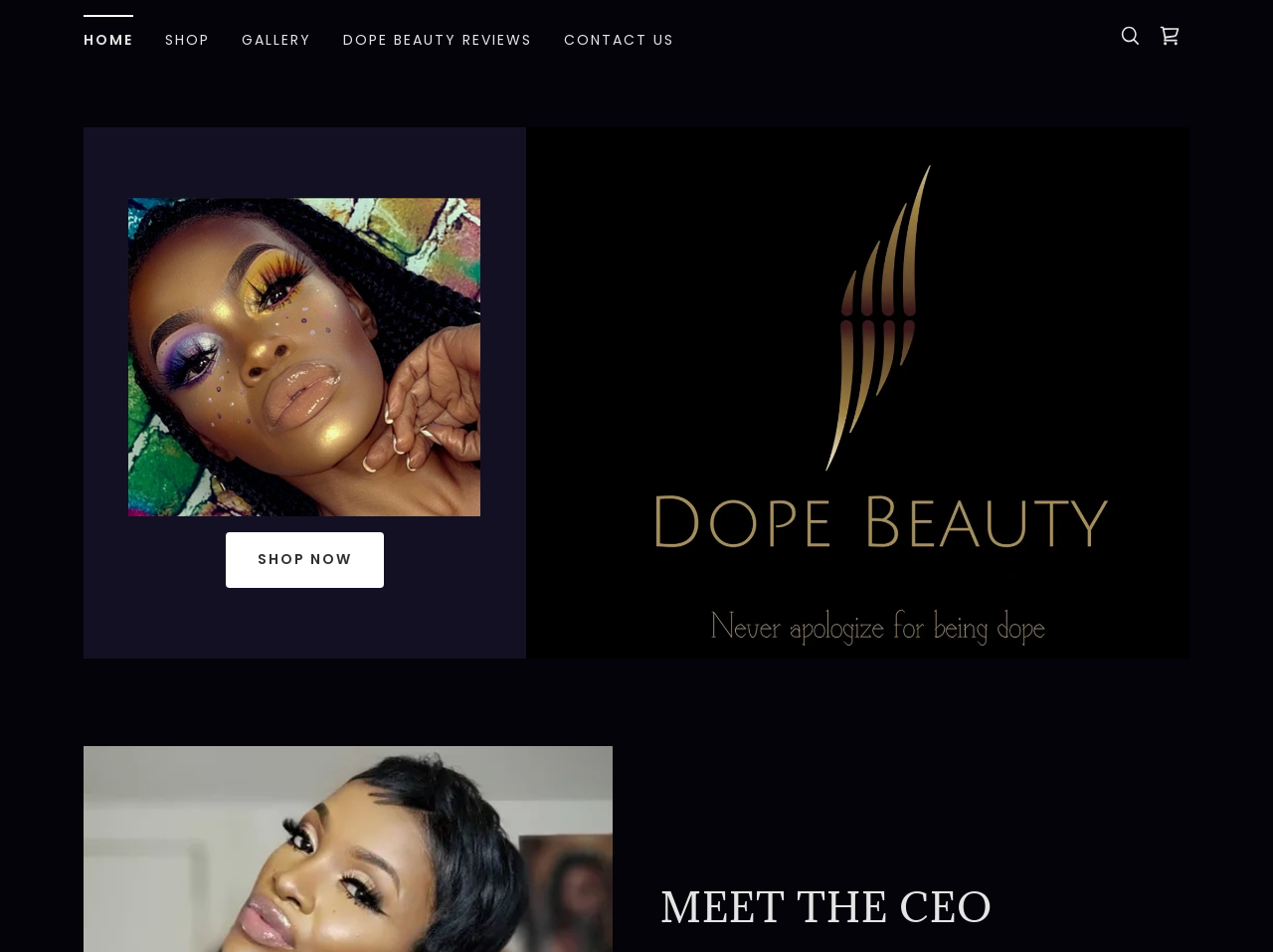Answer briefly with one word or phrase:
How many images are there on the page?

4